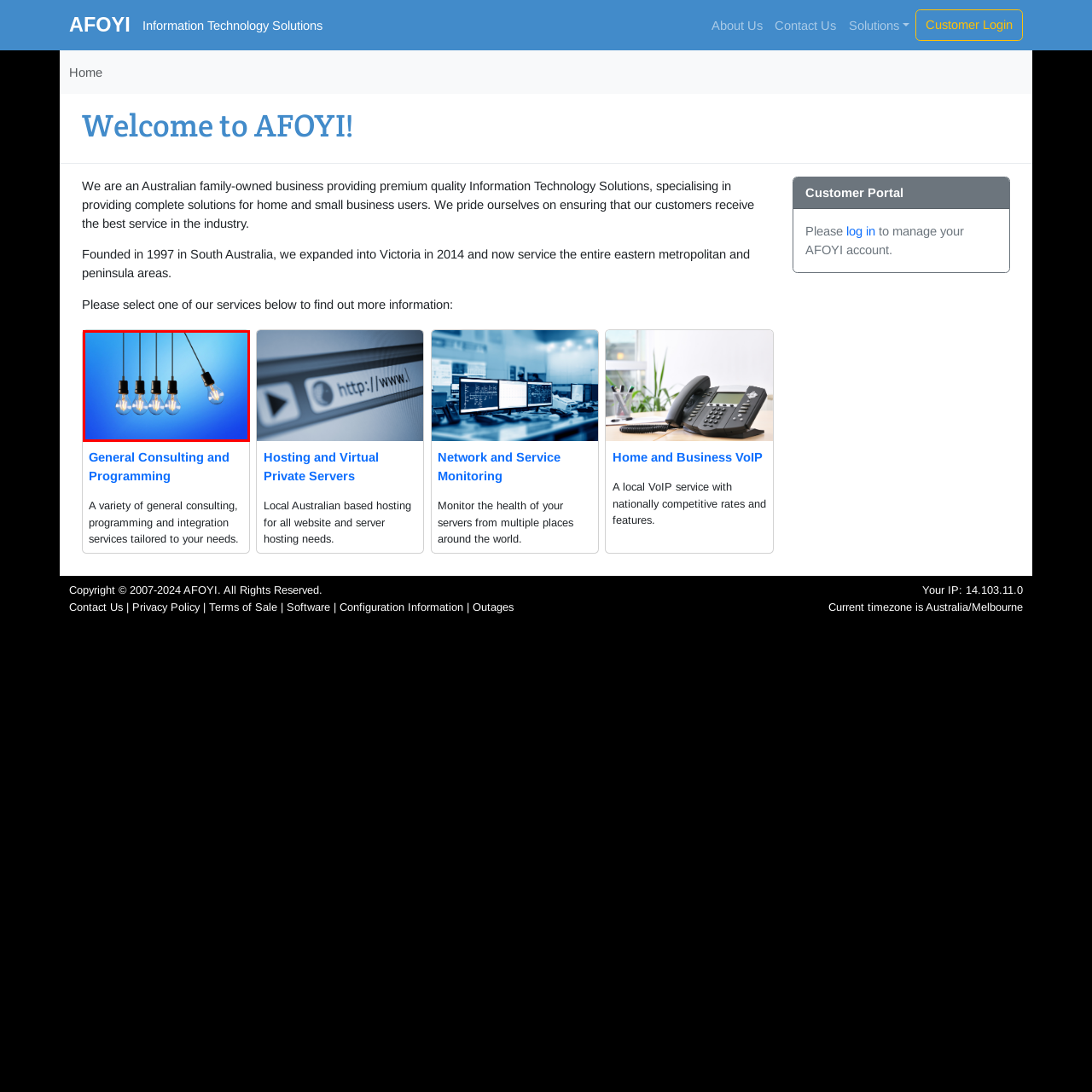What type of business is AFOYI?
Focus on the content inside the red bounding box and offer a detailed explanation.

The image represents the 'General Consulting' service offered by AFOYI, a family-owned Australian business specializing in providing comprehensive Information Technology solutions for home and small business users, which indicates the type of business AFOYI is.